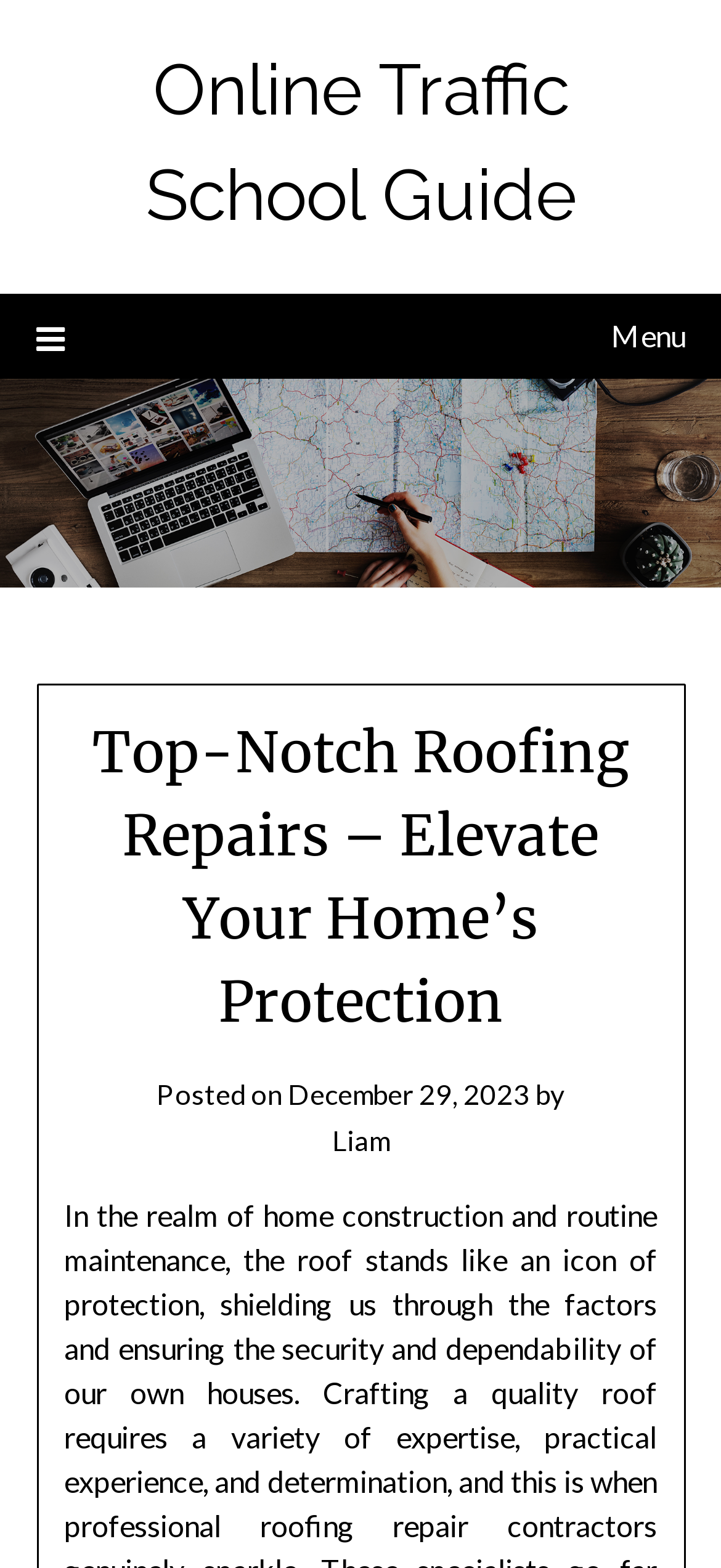Please provide a one-word or phrase answer to the question: 
What is the main topic of the webpage?

Roofing Repairs